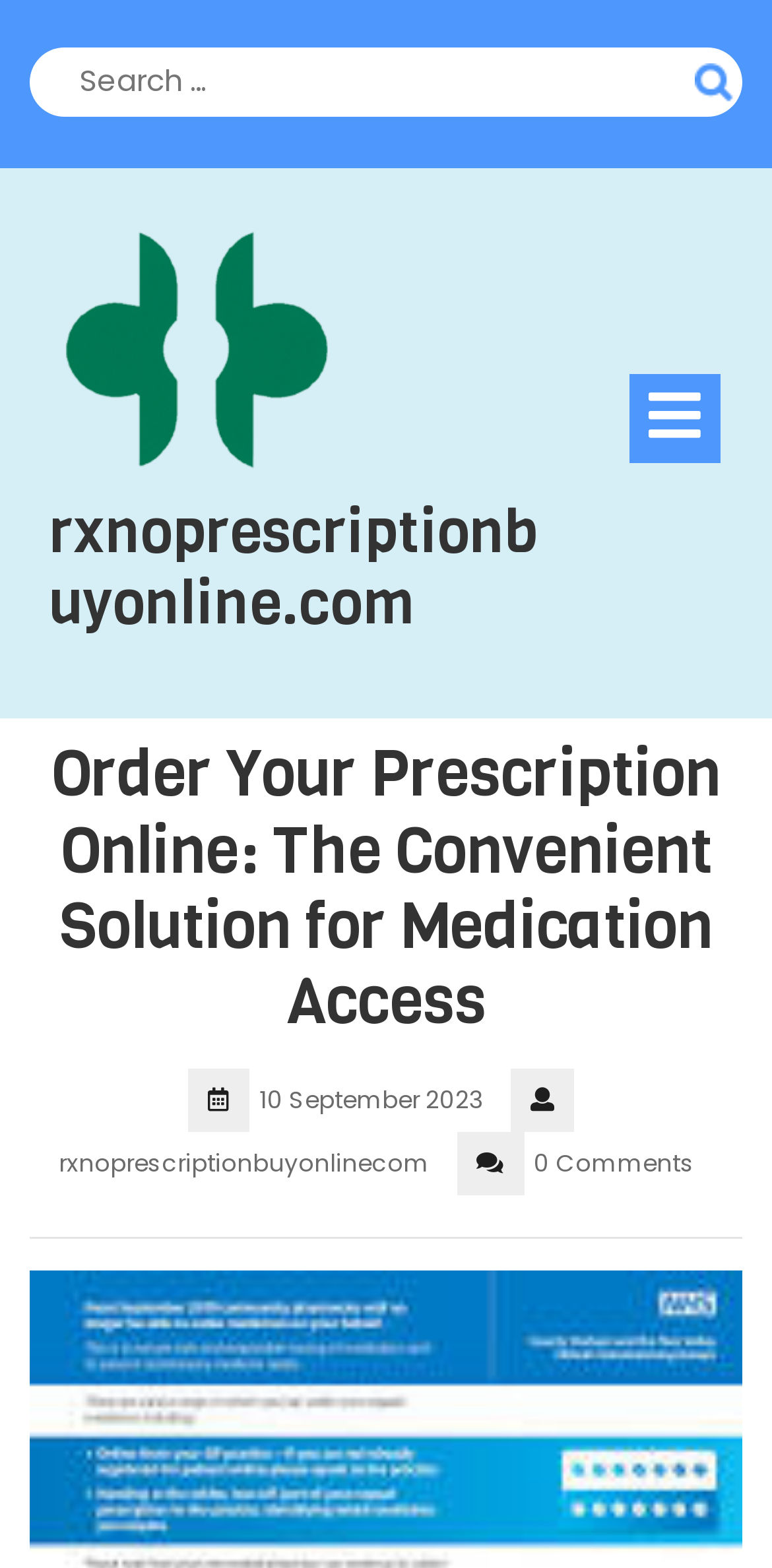What is the icon on the button?
Provide a thorough and detailed answer to the question.

I found the icon on the button by looking at the button element with the description ' Open Button' which is located on the right side of the webpage.